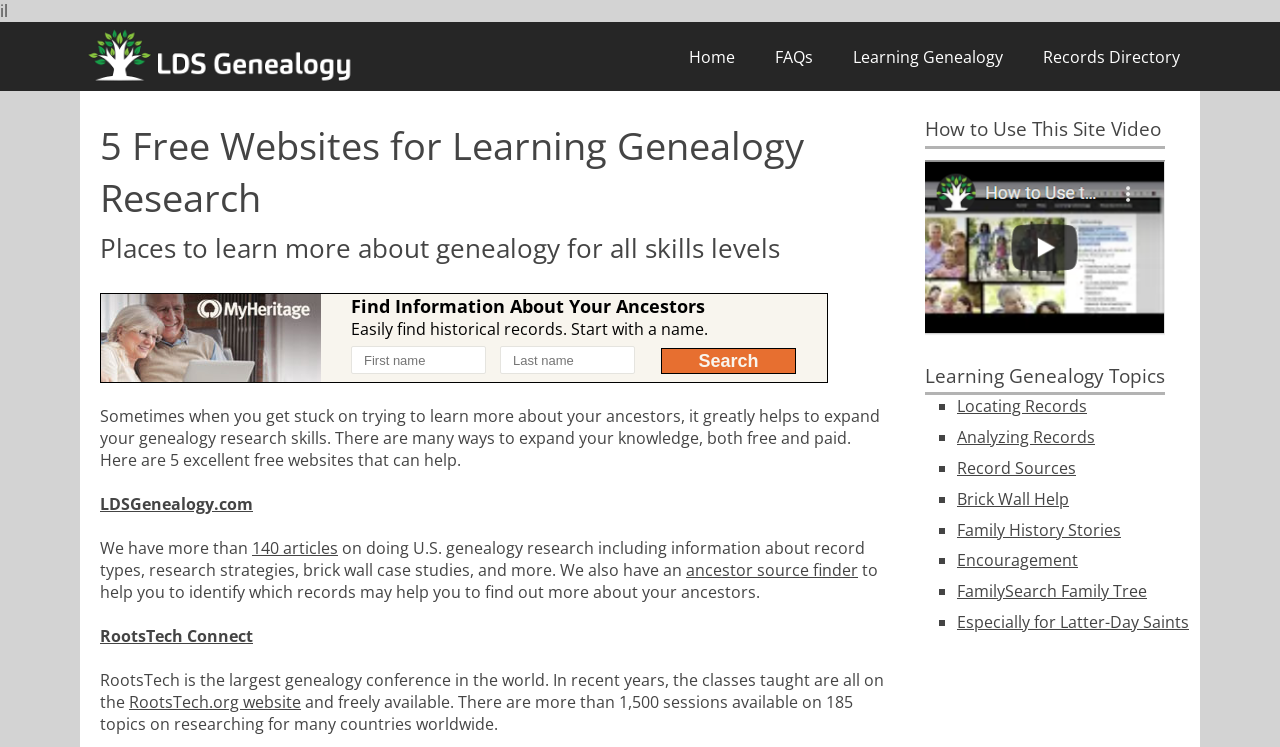Find the bounding box of the UI element described as: "RootsTech Connect". The bounding box coordinates should be given as four float values between 0 and 1, i.e., [left, top, right, bottom].

[0.078, 0.836, 0.198, 0.866]